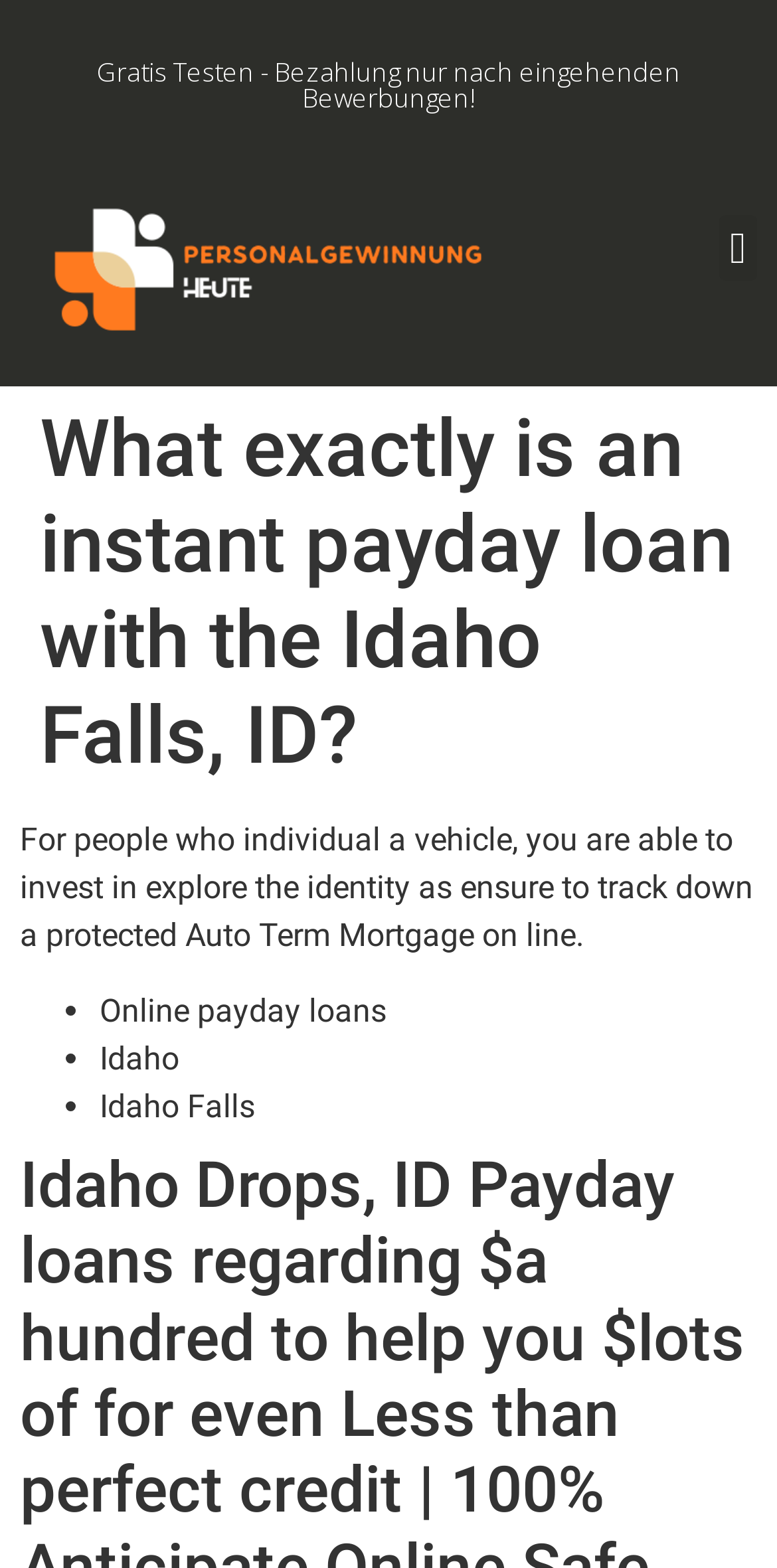Identify and provide the main heading of the webpage.

What exactly is an instant payday loan with the Idaho Falls, ID?